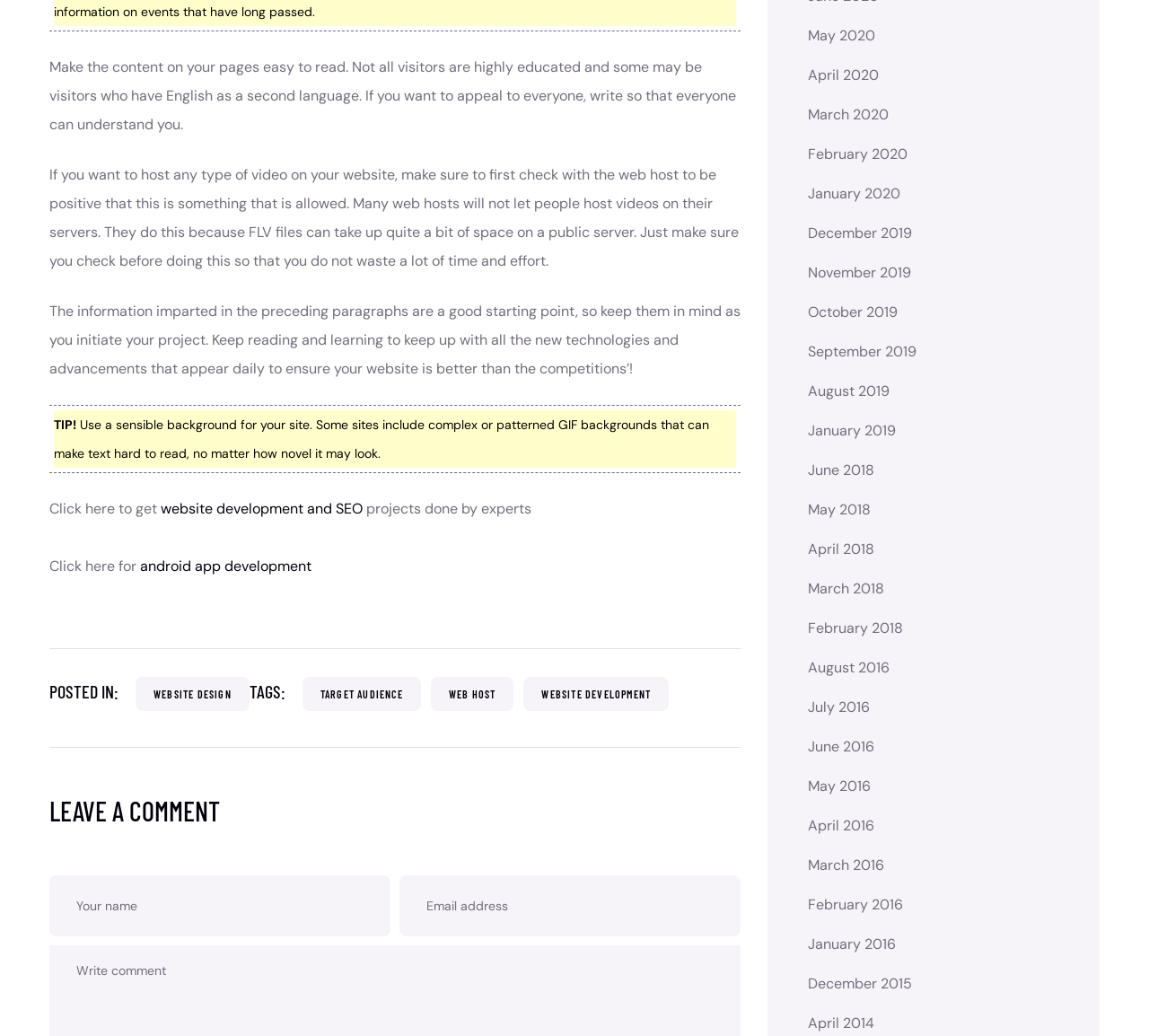Identify the bounding box coordinates of the element that should be clicked to fulfill this task: "Click on the link to get website development and SEO projects done by experts". The coordinates should be provided as four float numbers between 0 and 1, i.e., [left, top, right, bottom].

[0.14, 0.482, 0.316, 0.5]